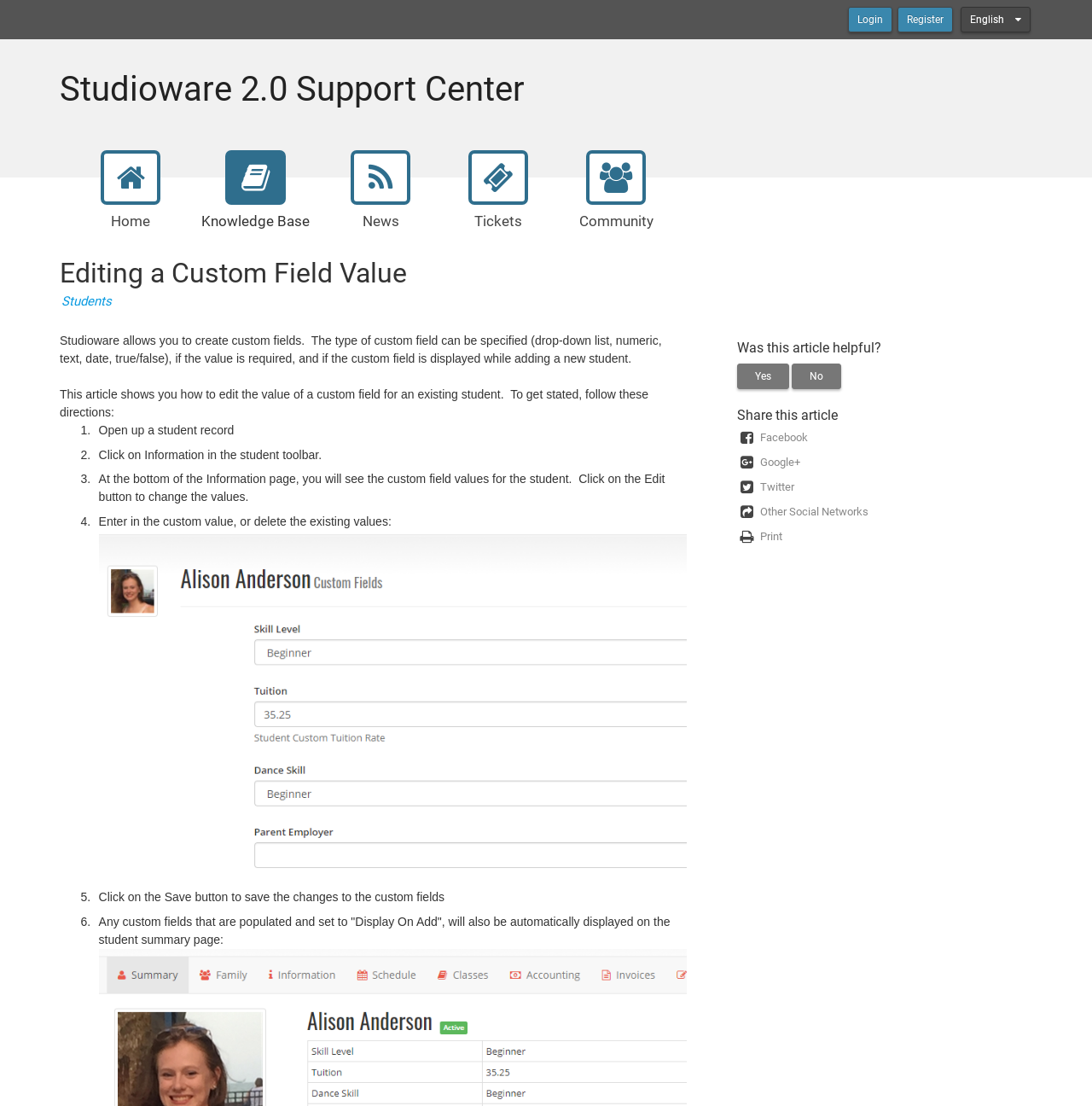Give a detailed account of the webpage, highlighting key information.

The webpage is a support center article titled "Editing a Custom Field Value" from Studioware 2.0. At the top right corner, there are three buttons: "Login", "Register", and a language selection button labeled "English". Below these buttons, there is a header section with a link to the Studioware 2.0 Support Center.

The main navigation menu is located below the header, consisting of five links: "Home", "Knowledge Base", "News", "Tickets", and "Community". 

The article's title, "Editing a Custom Field Value", is displayed prominently in the middle of the page. The article explains how to edit the value of a custom field for an existing student in Studioware. The text is divided into two paragraphs, followed by a step-by-step guide consisting of six points, each marked with a numbered list marker.

The guide provides instructions on how to open a student record, access the custom field values, edit the values, and save the changes. The text is accompanied by no images.

At the bottom of the page, there are two sections. The first section asks "Was this article helpful?" and provides two links to respond: "Yes" and "No". The second section is titled "Share this article" and offers links to share the article on various social media platforms, including Facebook, Google+, Twitter, and others, as well as a link to print the article.